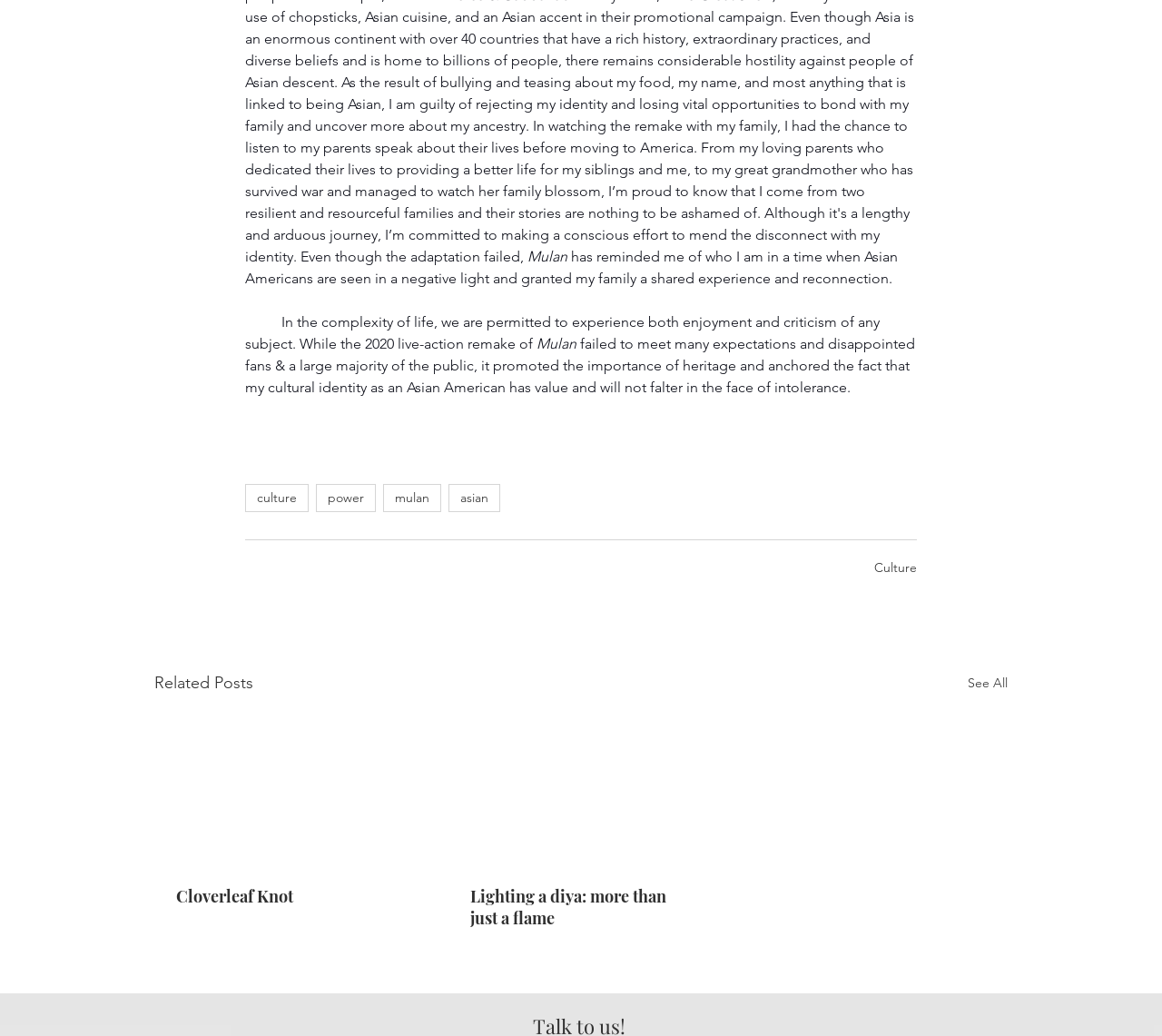Based on the image, provide a detailed and complete answer to the question: 
What is the text of the first link below the 'Related Posts' section?

The text of the first link below the 'Related Posts' section is empty which is extracted from the link element with ID 350.